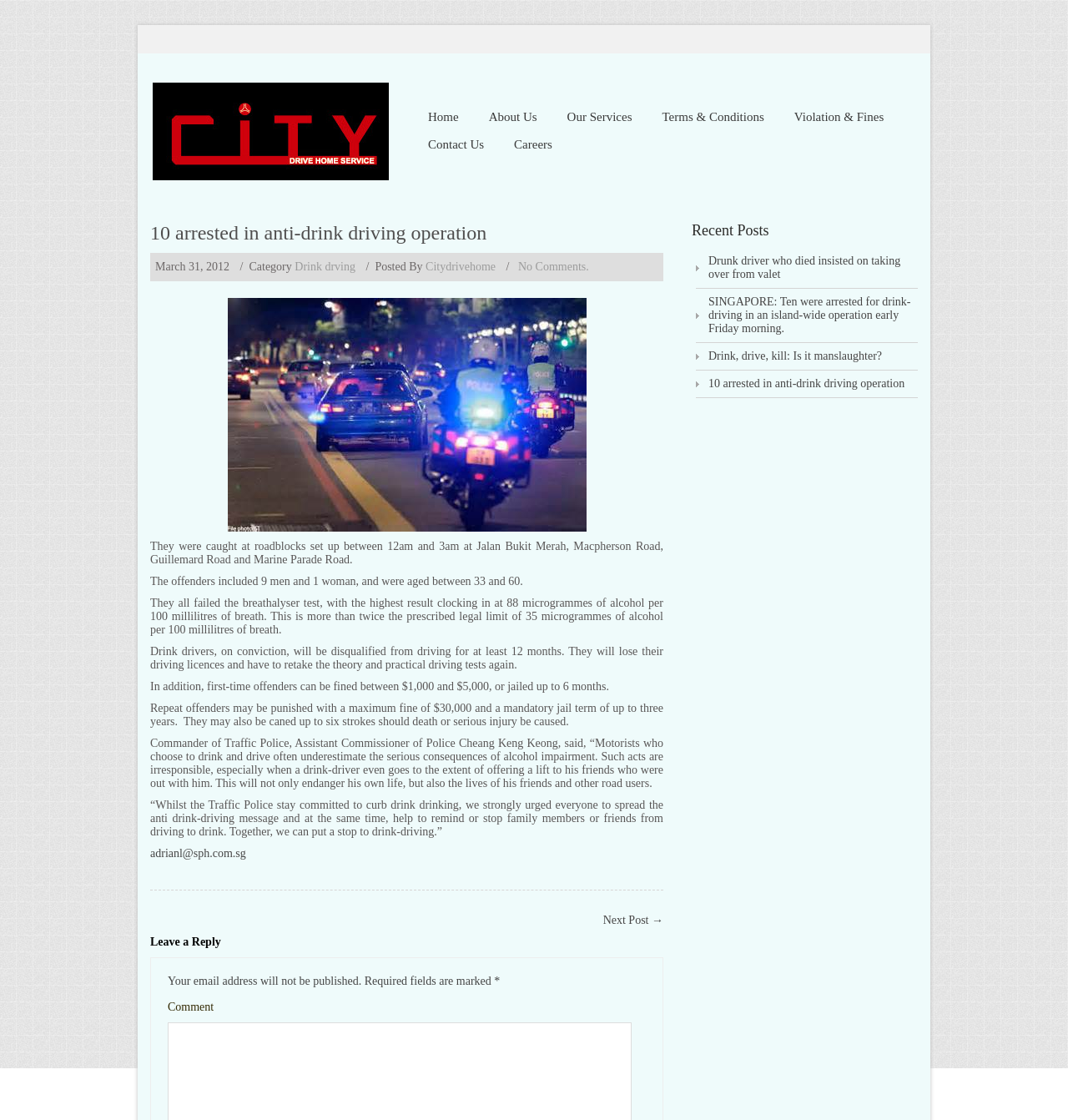Please specify the bounding box coordinates of the clickable region to carry out the following instruction: "Contact the author at adrianl@sph.com.sg". The coordinates should be four float numbers between 0 and 1, in the format [left, top, right, bottom].

[0.141, 0.756, 0.23, 0.768]